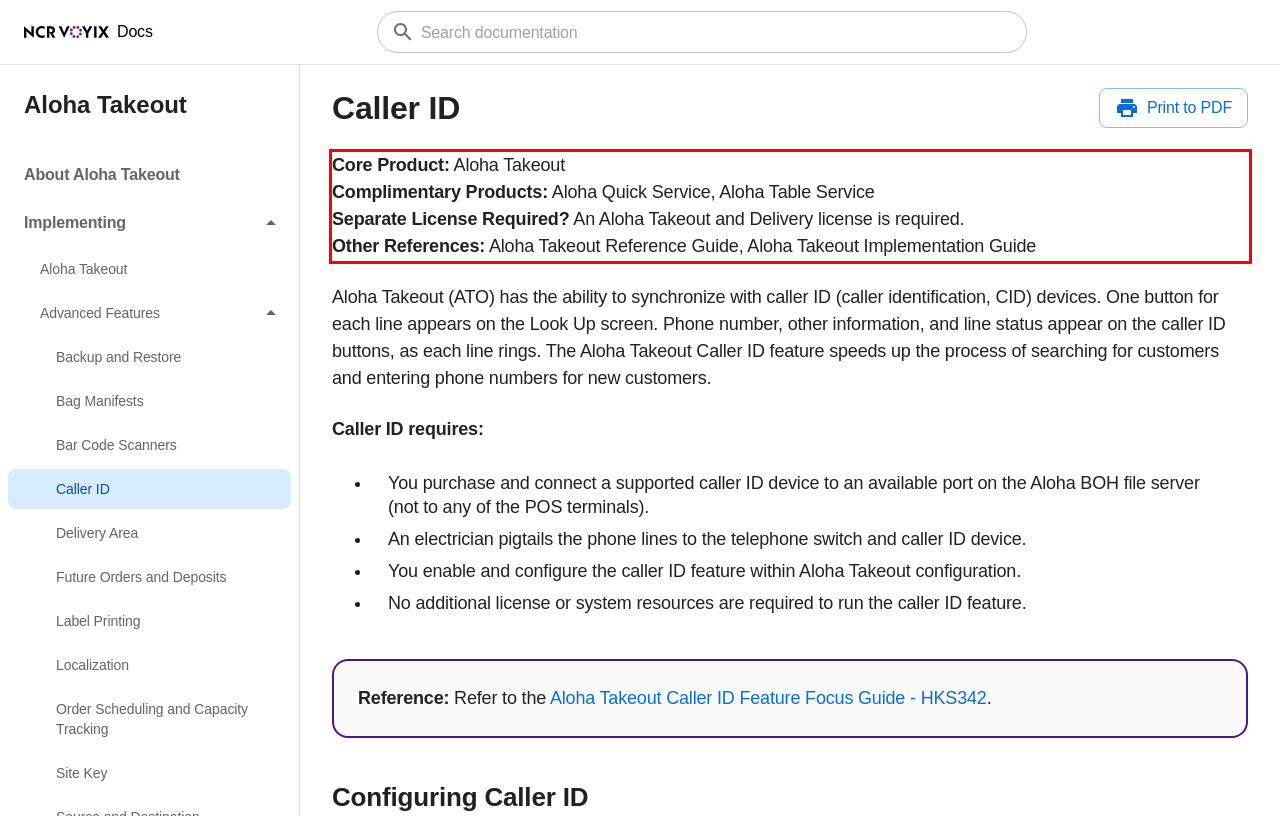Given a webpage screenshot, locate the red bounding box and extract the text content found inside it.

Core Product: Aloha Takeout Complimentary Products: Aloha Quick Service, Aloha Table Service Separate License Required? An Aloha Takeout and Delivery license is required. Other References: Aloha Takeout Reference Guide, Aloha Takeout Implementation Guide